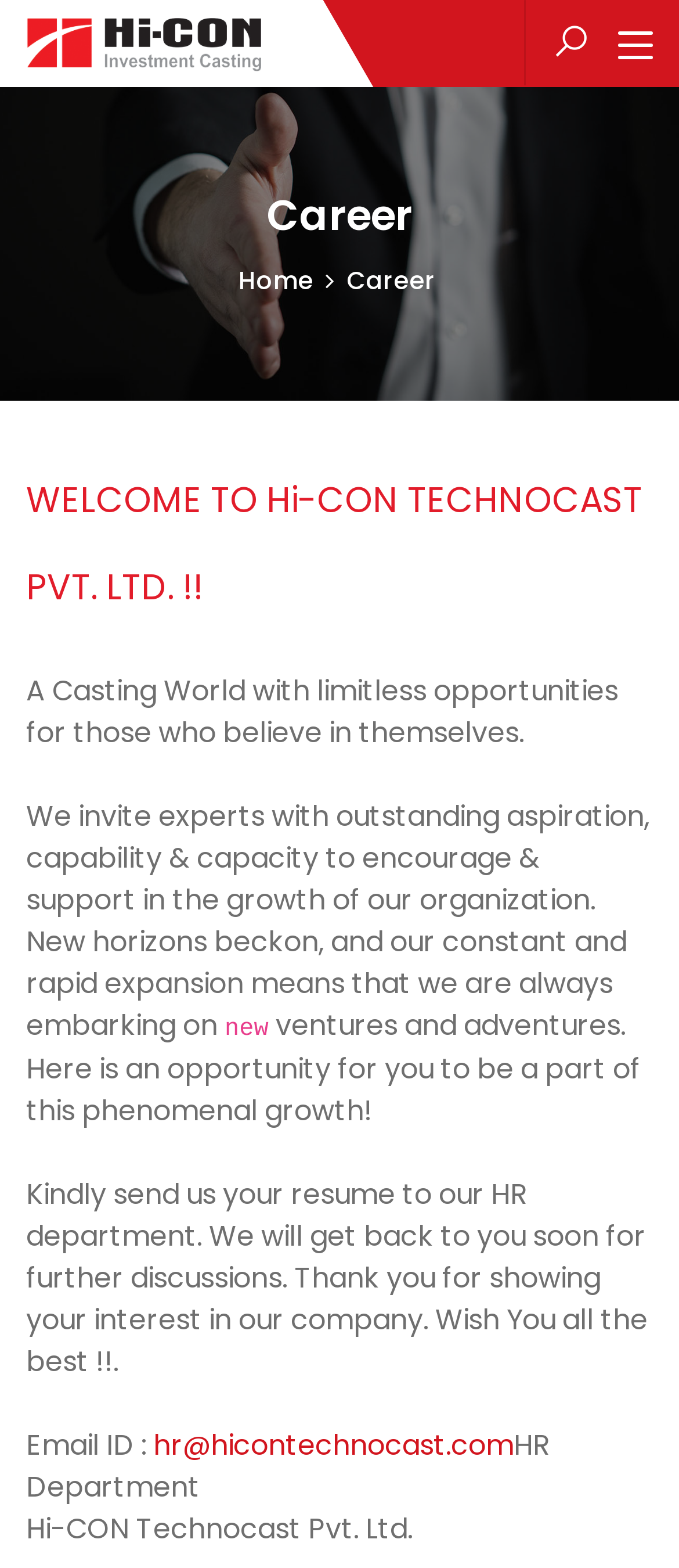Give a detailed account of the webpage's layout and content.

The webpage is a career page for Hi-CON Technocast Pvt. Ltd., a manufacturer of investment casting in India. At the top left, there is a navigation link. Next to it, on the top right, there is a toggle navigation button with an icon. 

Below the navigation section, there is a large heading that reads "Career". Underneath, there are links to other pages, including "Home". 

The main content of the page starts with a large heading that welcomes visitors to Hi-CON Technocast Pvt. Ltd. This is followed by a paragraph of text that describes the company's vision and opportunities for growth. 

Below this, there are several paragraphs of text that outline the company's expansion plans and invite experts to join the organization. The text also provides instructions on how to apply, including sending a resume to the HR department via email. 

The email address for the HR department is provided, along with a label "HR Department". At the very bottom of the page, there is a footer with the company name, Hi-CON Technocast Pvt. Ltd.